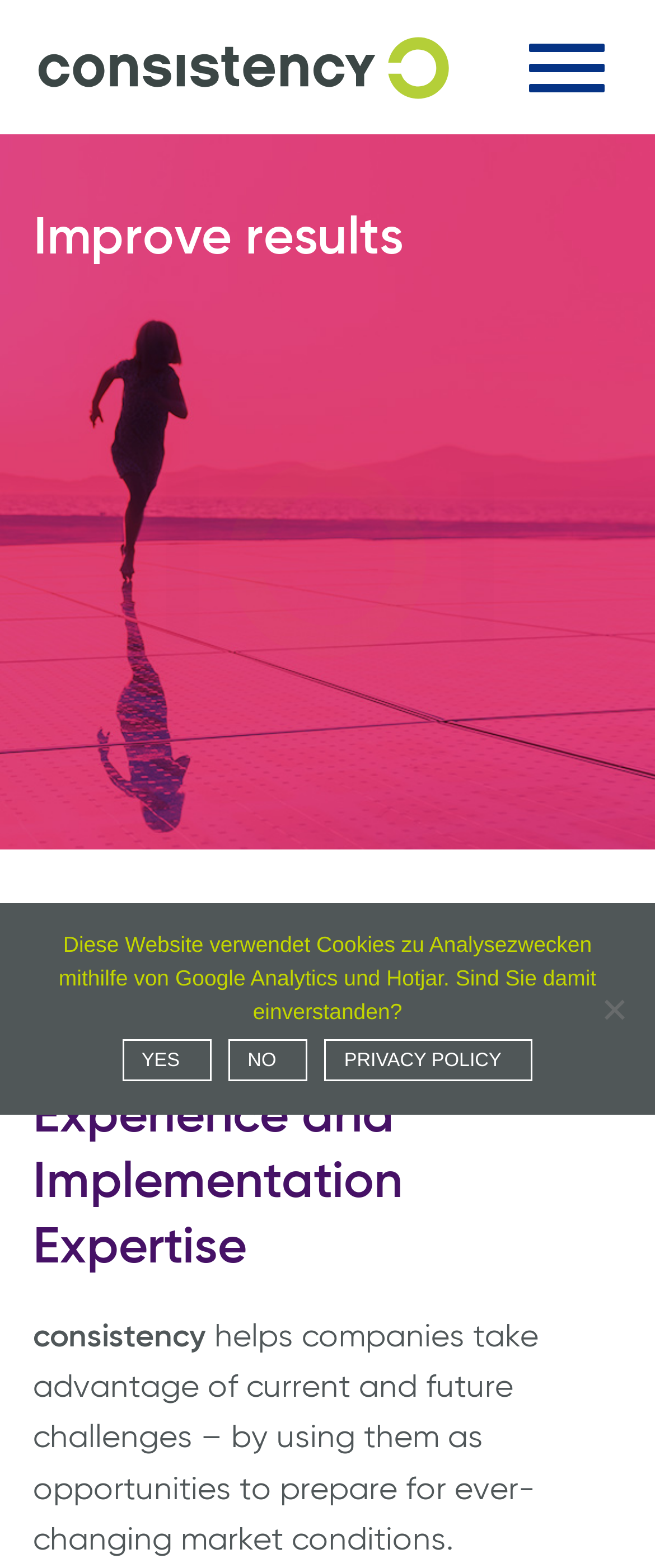Answer the following query concisely with a single word or phrase:
What is the language option available on the webpage?

English